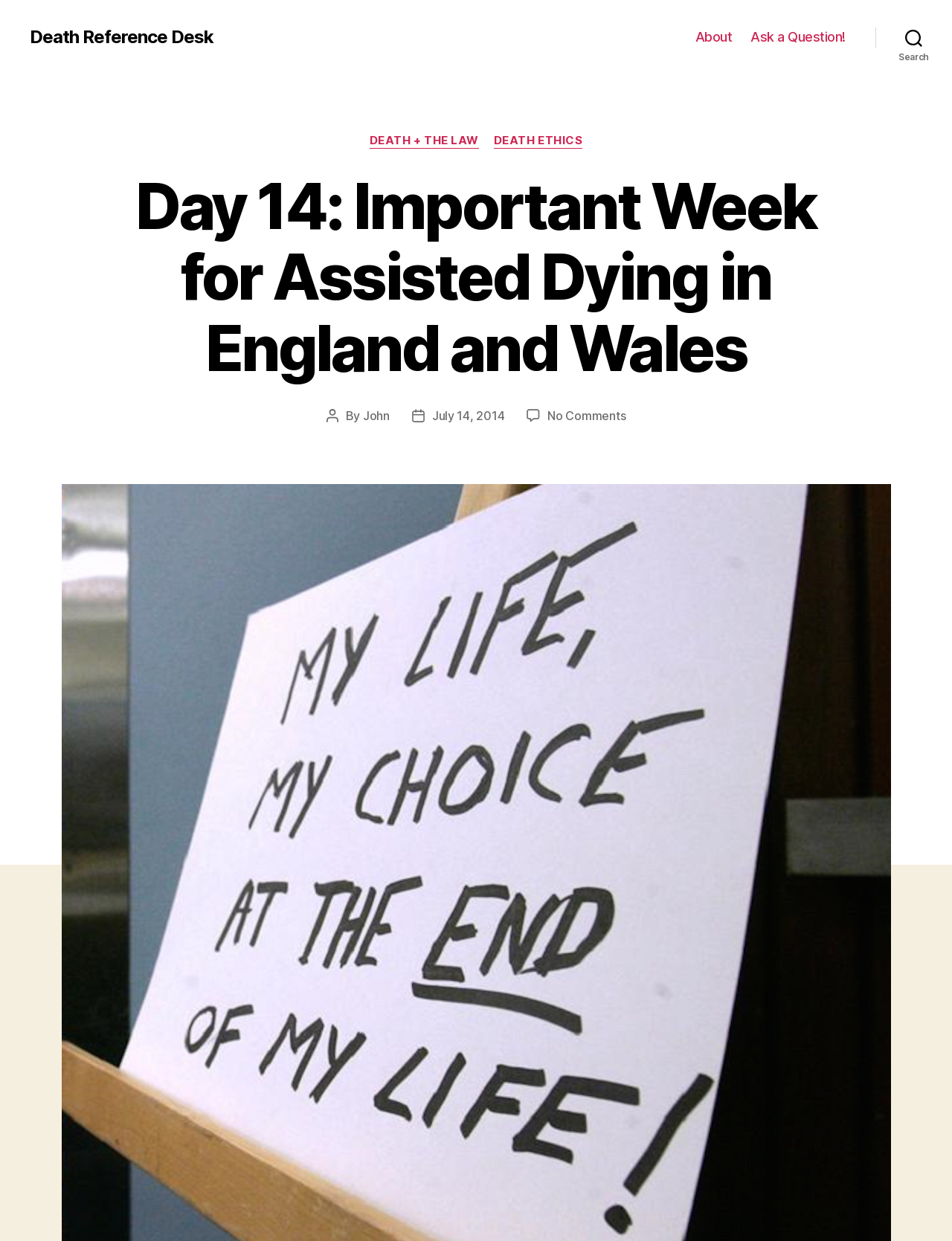Using the information from the screenshot, answer the following question thoroughly:
What is the date of this post?

I found the date of the post by looking at the section that says 'Post date' and then finding the link that says 'July 14, 2014' next to it.